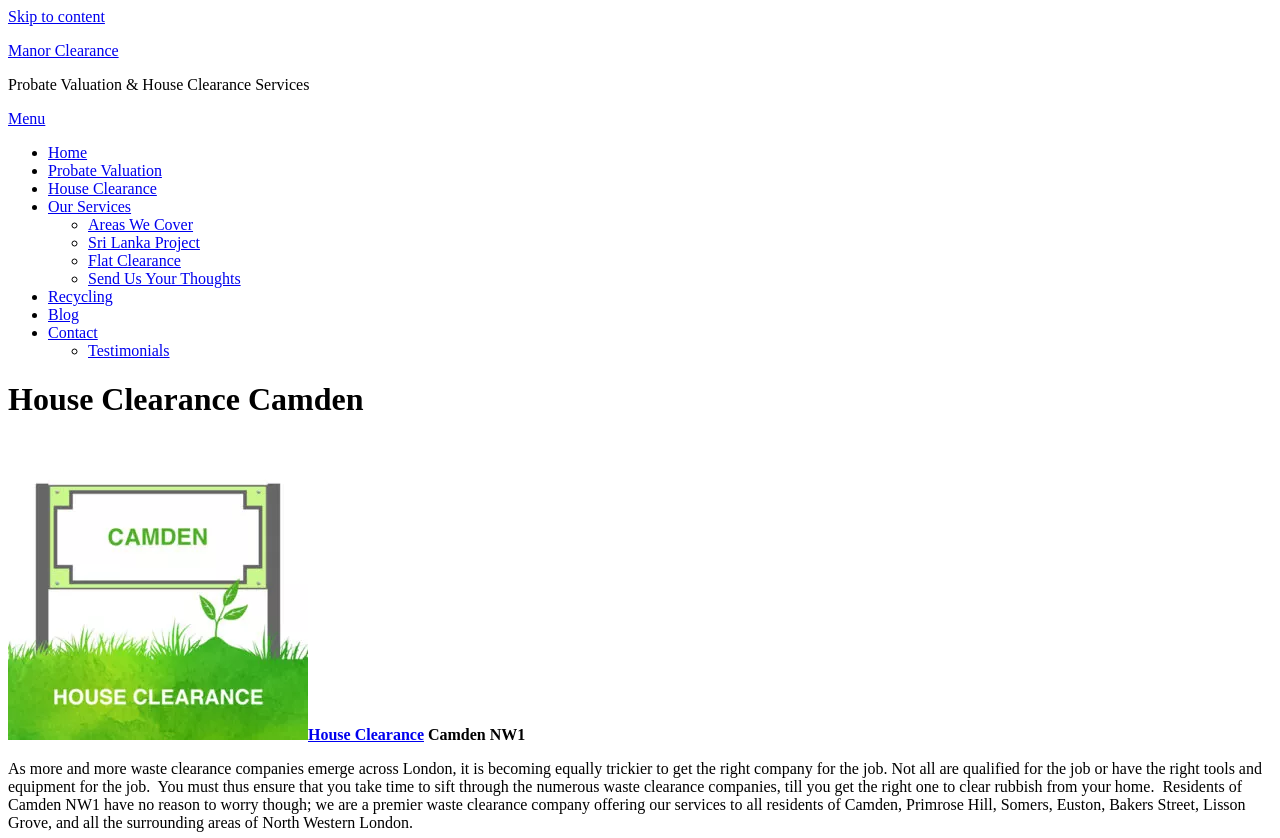Determine the bounding box coordinates for the area you should click to complete the following instruction: "Click on the 'House Clearance' link".

[0.038, 0.215, 0.123, 0.235]